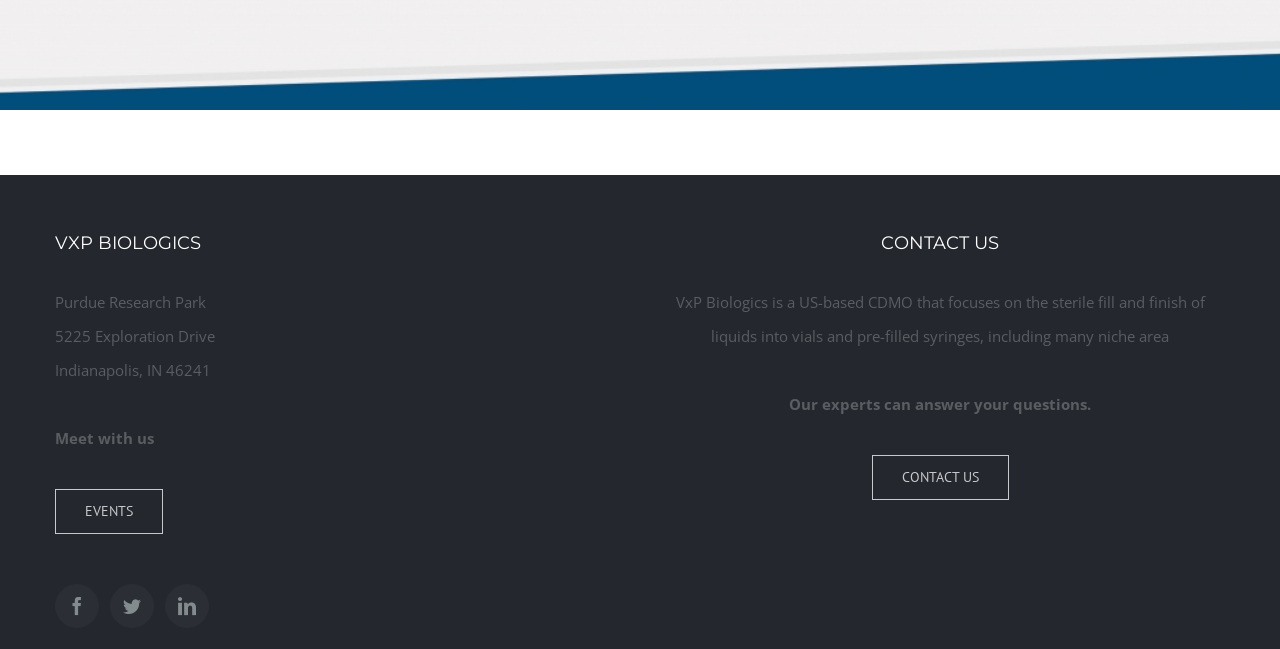Can you give a comprehensive explanation to the question given the content of the image?
What is the focus of VxP Biologics?

I found the focus of VxP Biologics by looking at the static text element with ID 216, which contains a description of the company's services.